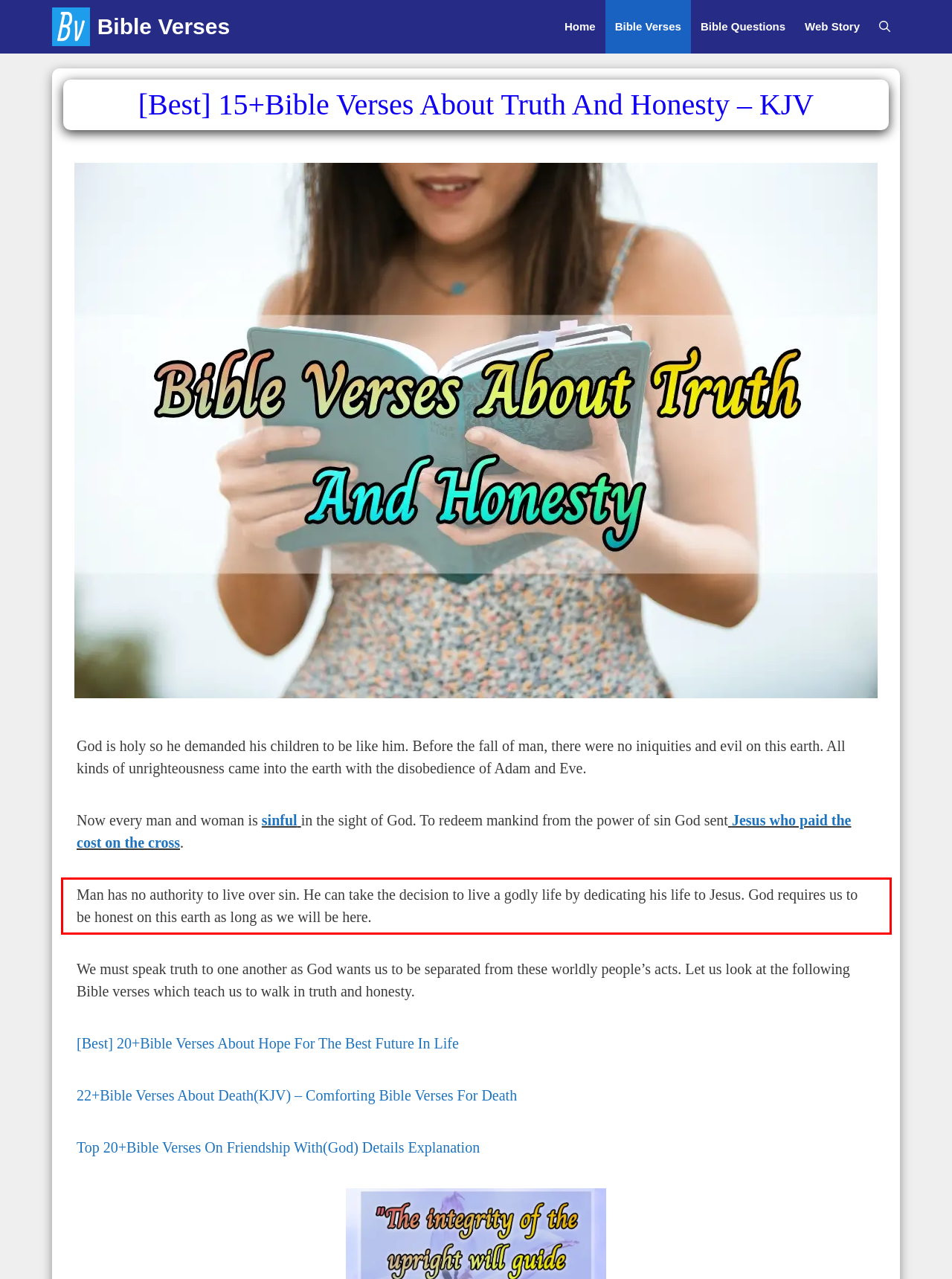Using the webpage screenshot, recognize and capture the text within the red bounding box.

Man has no authority to live over sin. He can take the decision to live a godly life by dedicating his life to Jesus. God requires us to be honest on this earth as long as we will be here.